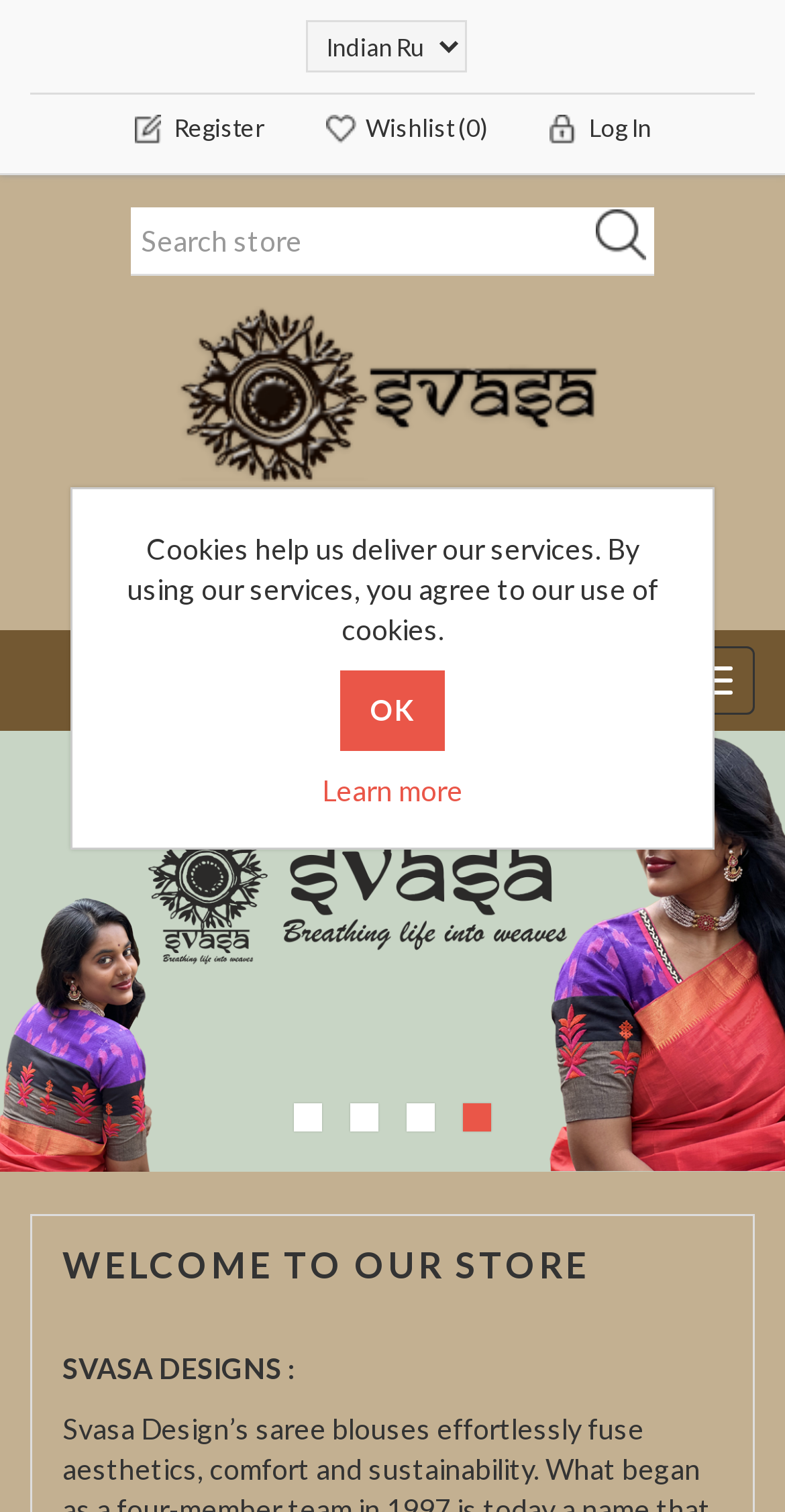Please determine the bounding box of the UI element that matches this description: Wishlist (0). The coordinates should be given as (top-left x, top-left y, bottom-right x, bottom-right y), with all values between 0 and 1.

[0.376, 0.063, 0.66, 0.108]